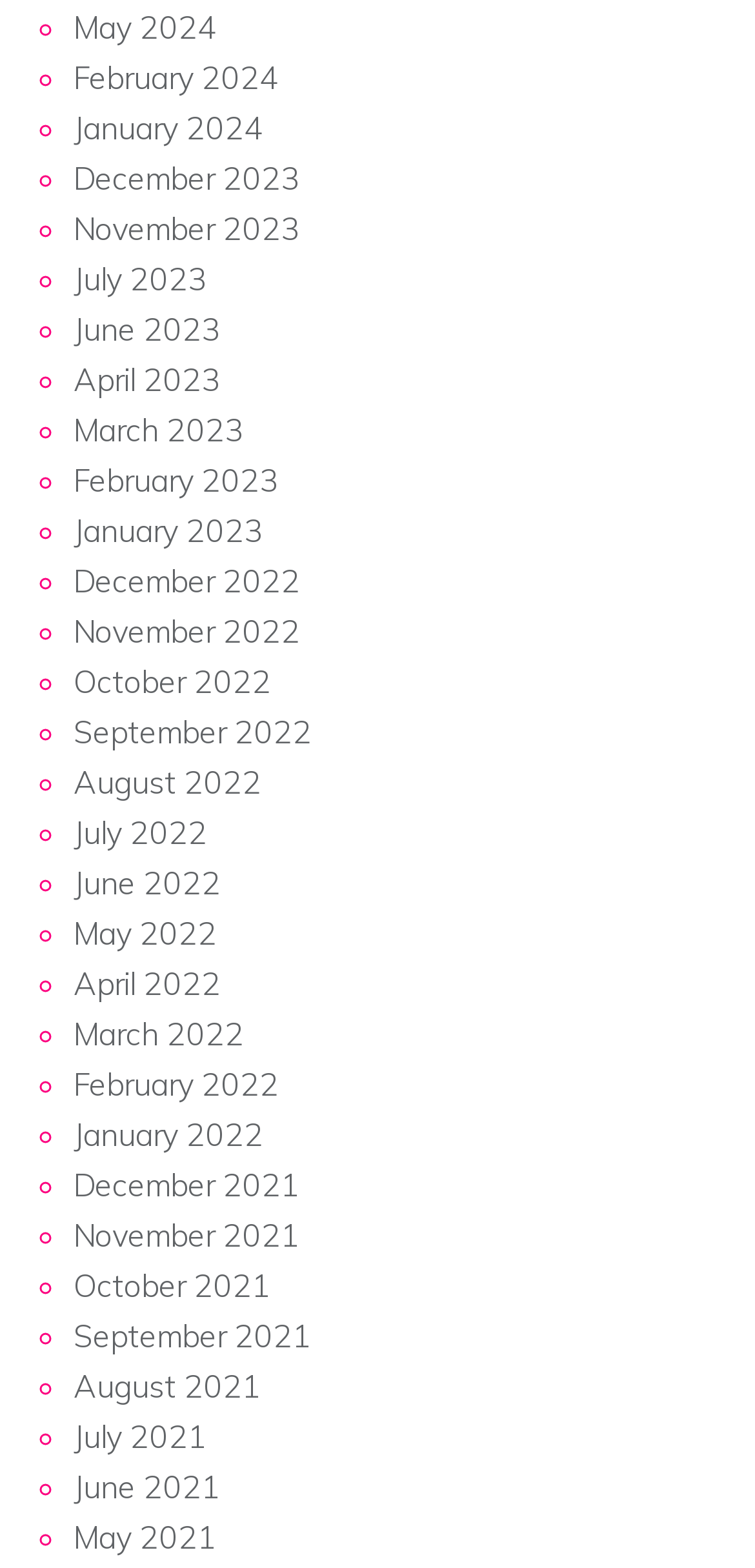Determine the bounding box coordinates for the UI element with the following description: "Toggle user menu". The coordinates should be four float numbers between 0 and 1, represented as [left, top, right, bottom].

None